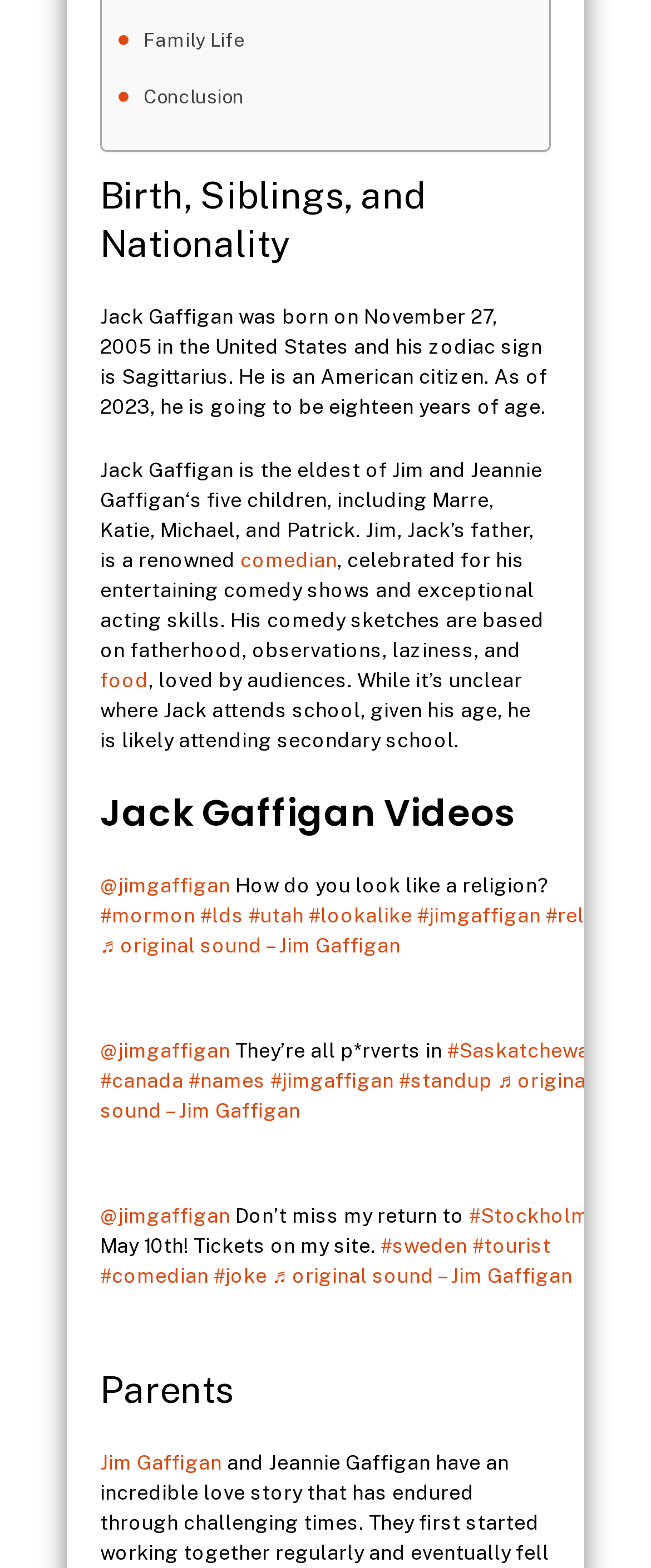What is the occupation of Jack's father?
Can you offer a detailed and complete answer to this question?

According to the link element with the text 'comedian', Jack's father, Jim, is a renowned comedian celebrated for his entertaining comedy shows and exceptional acting skills.